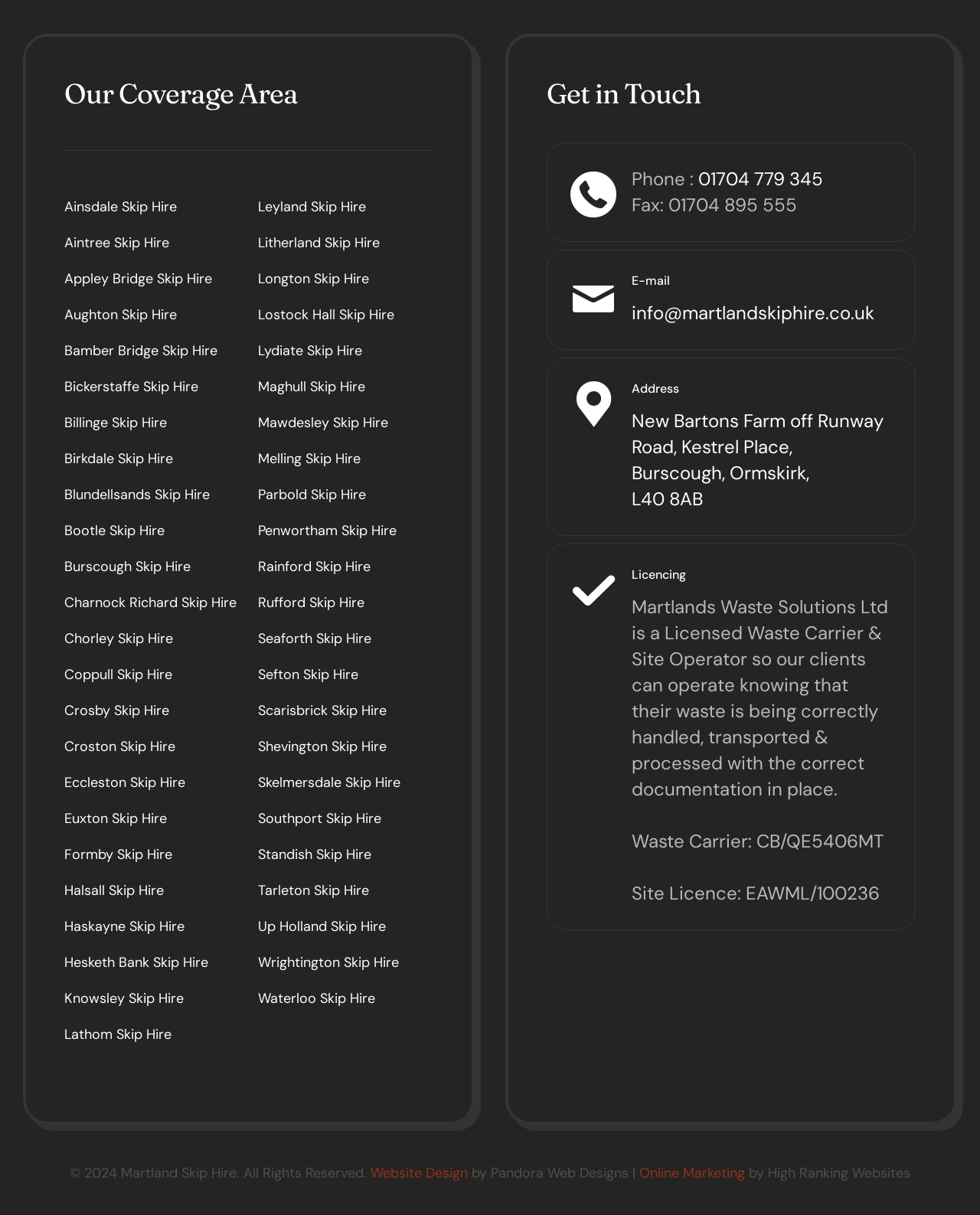How many locations are listed for skip hire?
Please give a detailed and elaborate answer to the question.

I counted the number of links listed under the 'Our Coverage Area' heading, which represents the different locations where the company offers skip hire services.